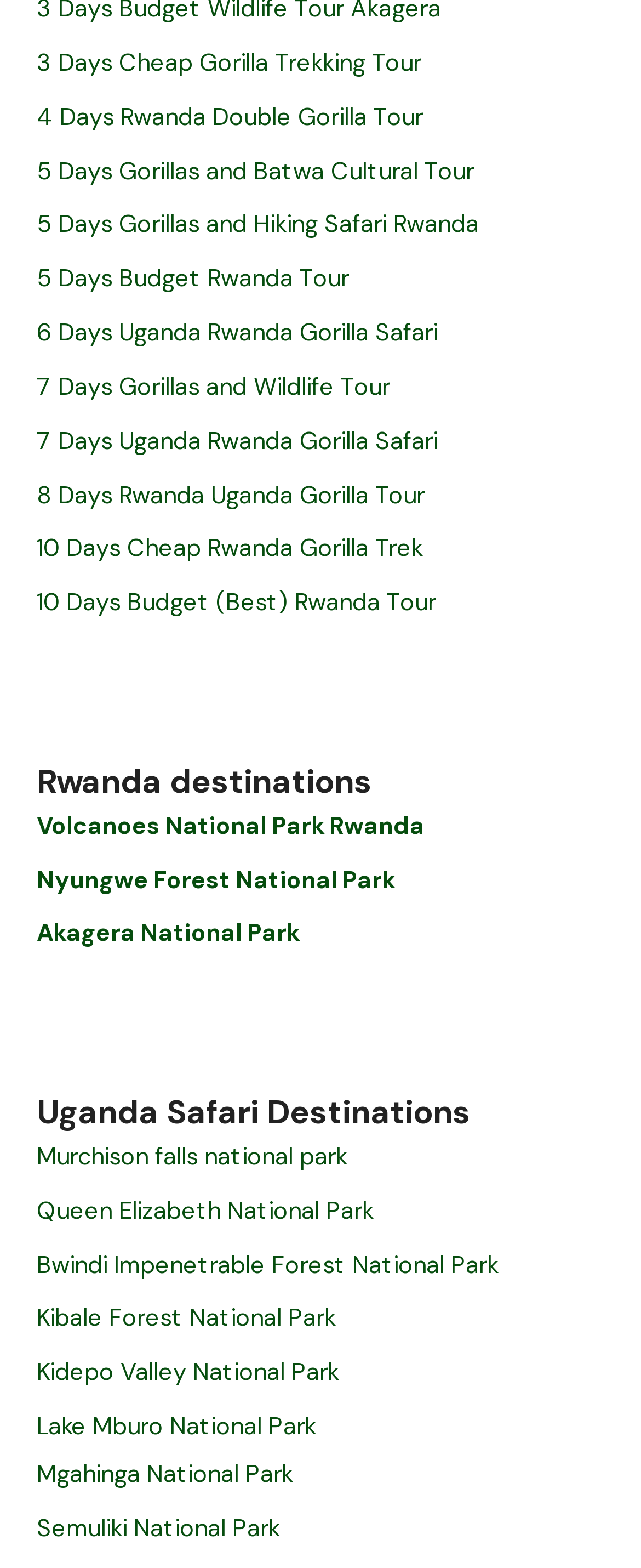Please specify the bounding box coordinates of the clickable region necessary for completing the following instruction: "Learn about Murchison falls national park". The coordinates must consist of four float numbers between 0 and 1, i.e., [left, top, right, bottom].

[0.058, 0.728, 0.542, 0.748]